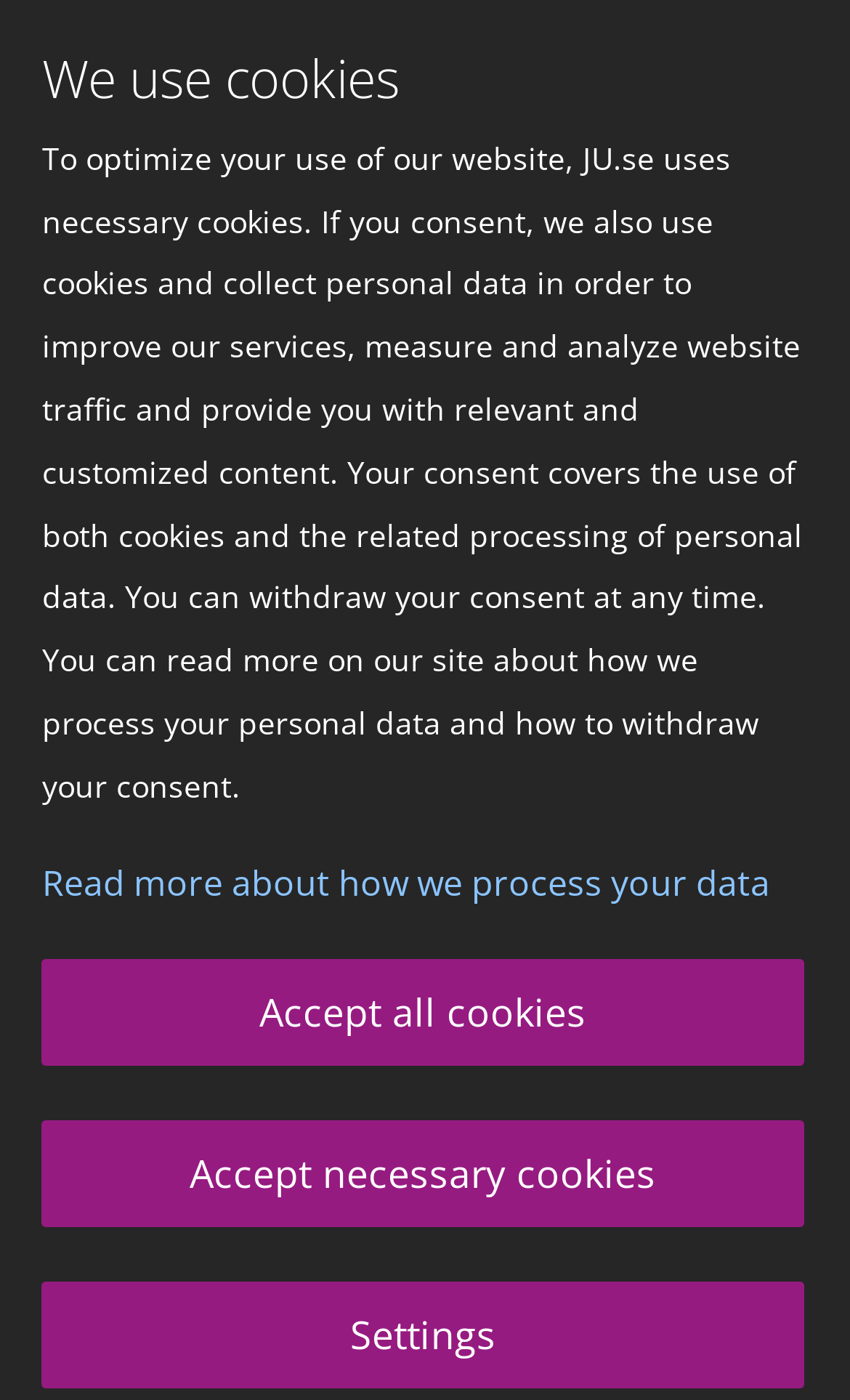Construct a comprehensive caption that outlines the webpage's structure and content.

The webpage is about submitting an abstract to the NSQH conference at Jönköping University. At the top of the page, there is a heading that says "We use cookies" followed by a paragraph of text explaining the university's cookie policy. Below this, there are three buttons: "Accept all cookies", "Accept necessary cookies", and "Settings". 

To the top left of the page, there is a link to the university's logotype, which takes the user back to the start page. 

The main content of the page is divided into sections. The first section has a heading that says "Submit your abstract" and provides information on how to submit abstracts for oral presentations, posters, and workshop suggestions. There is a link to an external website where users can submit their abstracts, and a reminder to follow the guide for authors. 

Below this, there is a section with instructions on how to submit an abstract, including a link to a PDF file with submission guidelines. 

The next section informs users that all previously submitted abstracts have been deleted due to the conference being postponed, and encourages users to revise and resubmit their abstracts. 

At the bottom of the page, there is a heading that says "Relaterade nyheter", which is Swedish for "Related news".